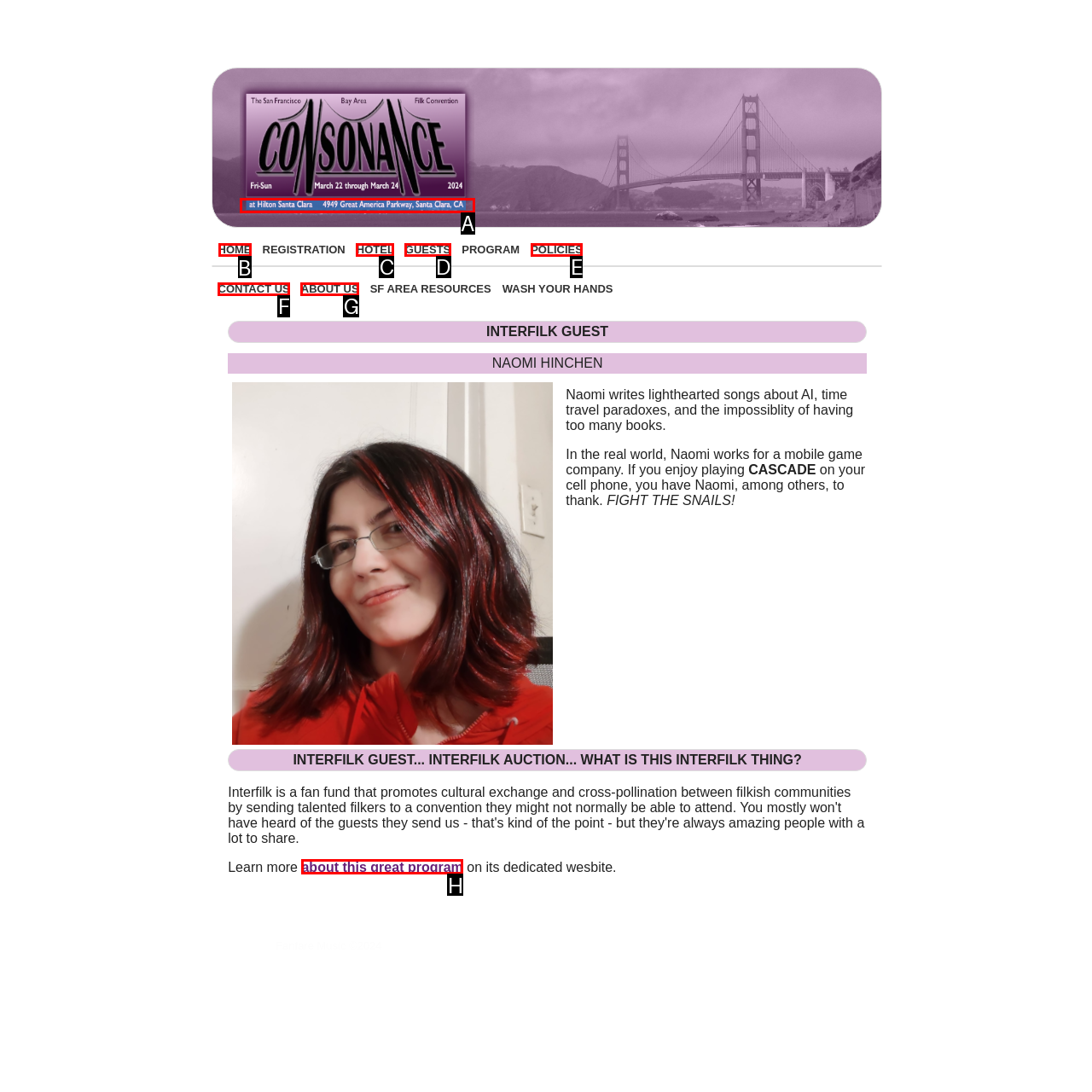Select the appropriate HTML element to click on to finish the task: Click on the HOME link.
Answer with the letter corresponding to the selected option.

B